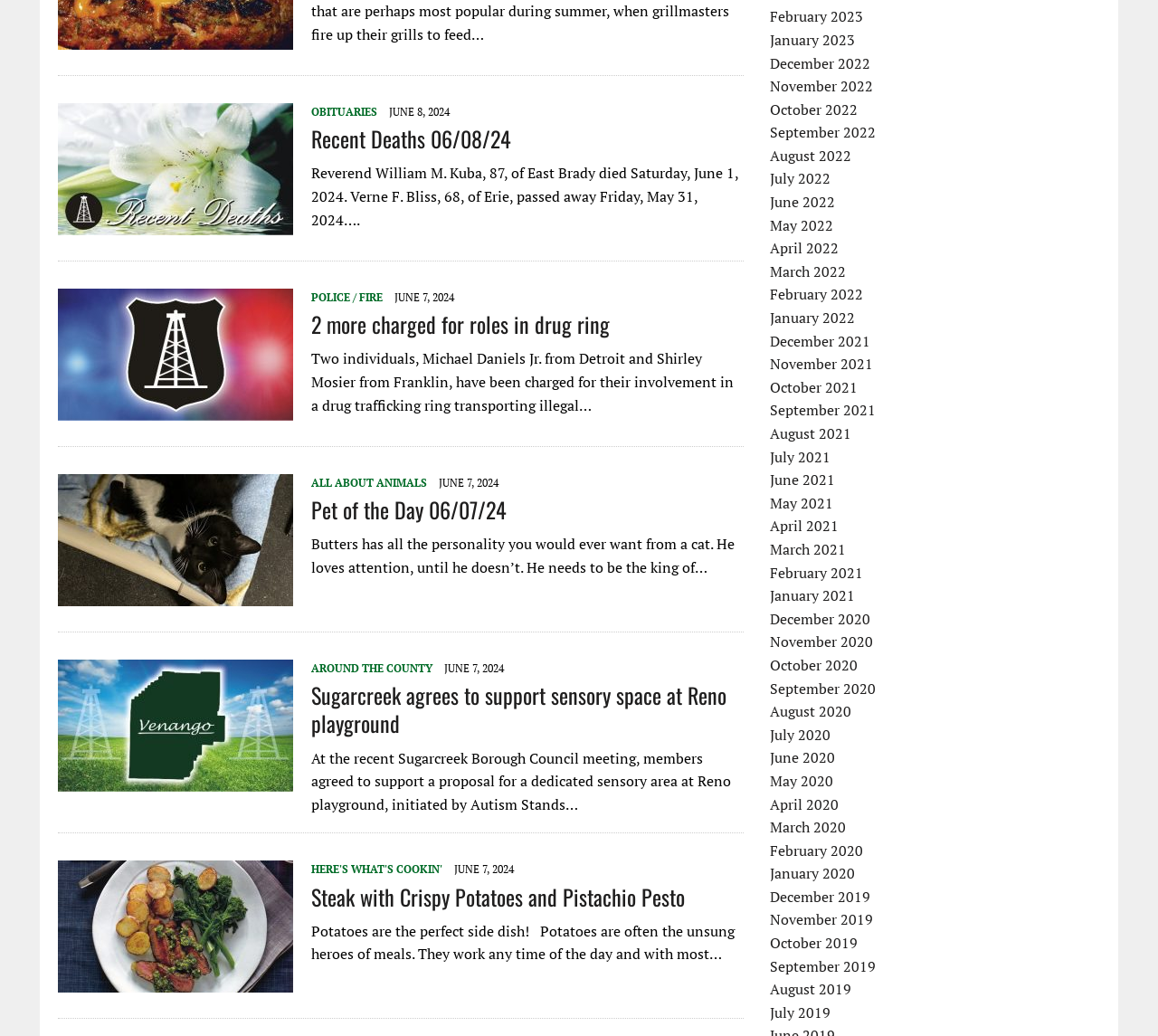What is the title of the first article? Observe the screenshot and provide a one-word or short phrase answer.

Recent Deaths 06/08/24